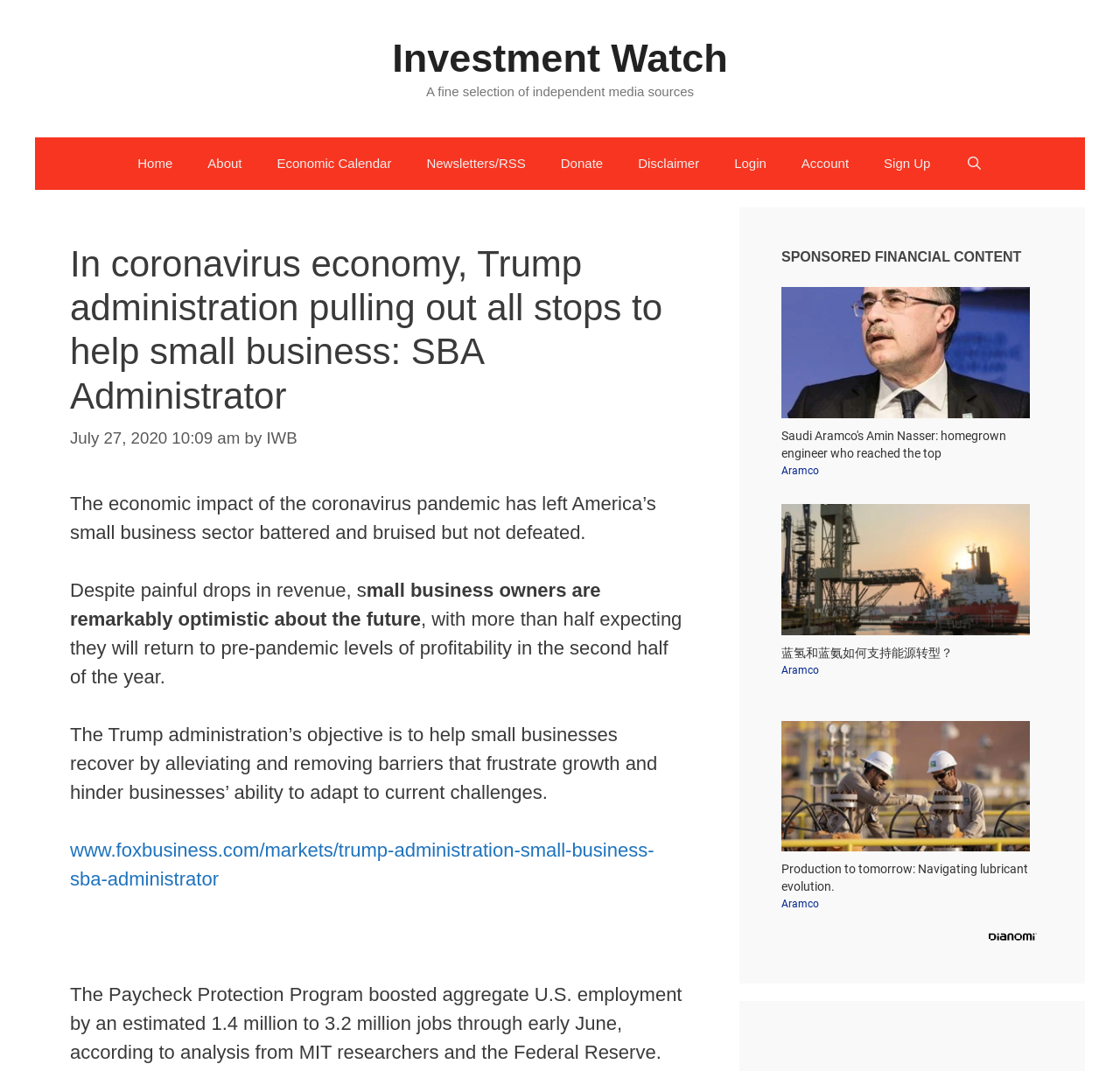Identify the bounding box coordinates for the UI element mentioned here: "Economic Calendar". Provide the coordinates as four float values between 0 and 1, i.e., [left, top, right, bottom].

[0.232, 0.126, 0.365, 0.175]